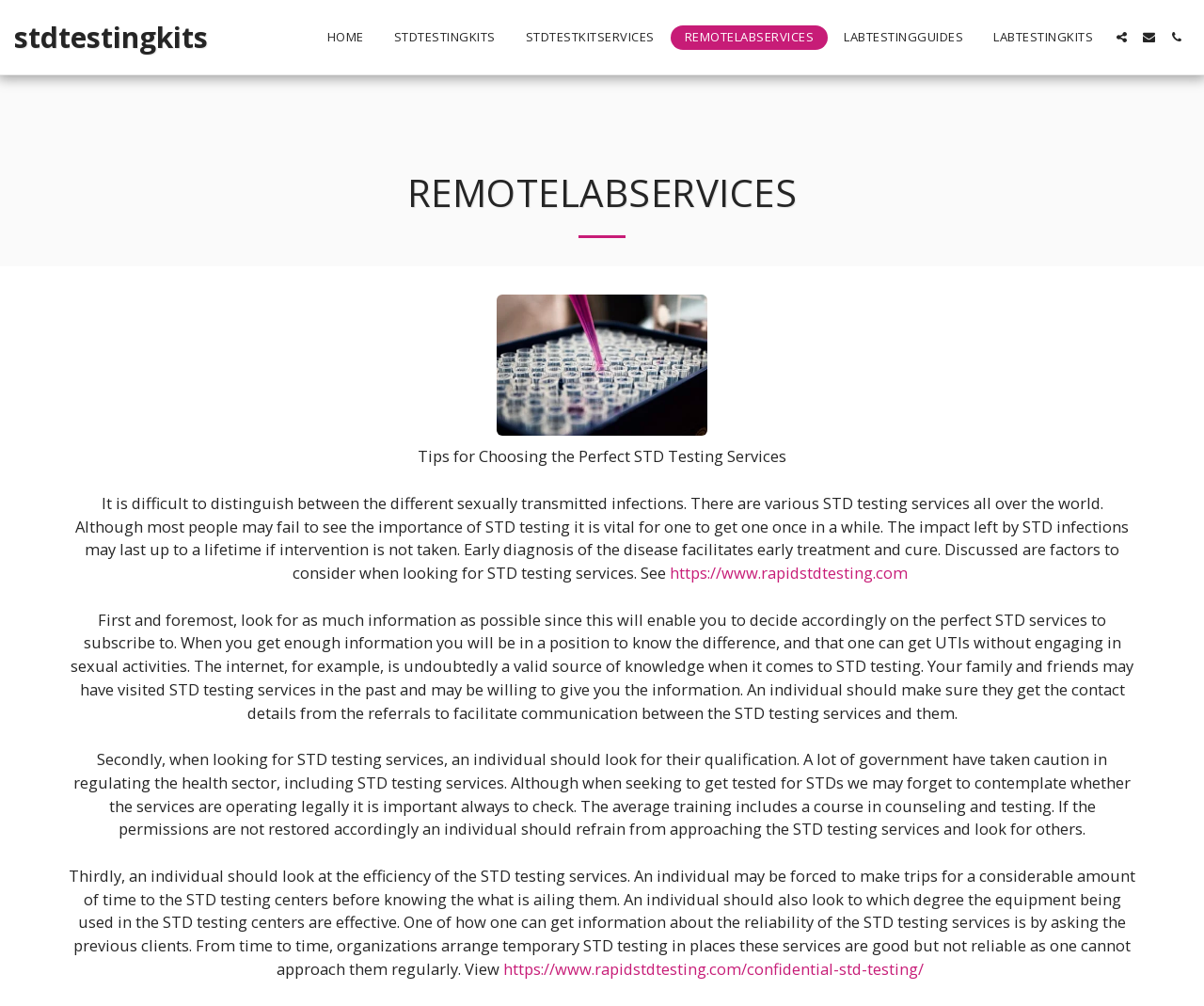Please identify the coordinates of the bounding box that should be clicked to fulfill this instruction: "Click View".

[0.418, 0.952, 0.767, 0.974]